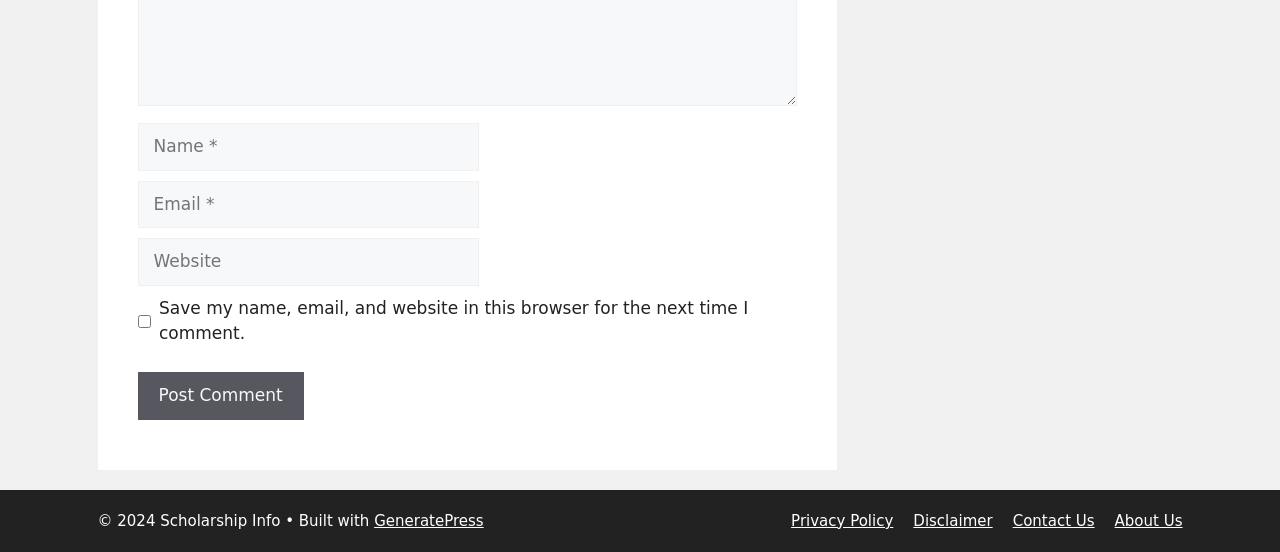Locate the bounding box coordinates of the clickable area to execute the instruction: "Check the save my information checkbox". Provide the coordinates as four float numbers between 0 and 1, represented as [left, top, right, bottom].

[0.107, 0.57, 0.118, 0.594]